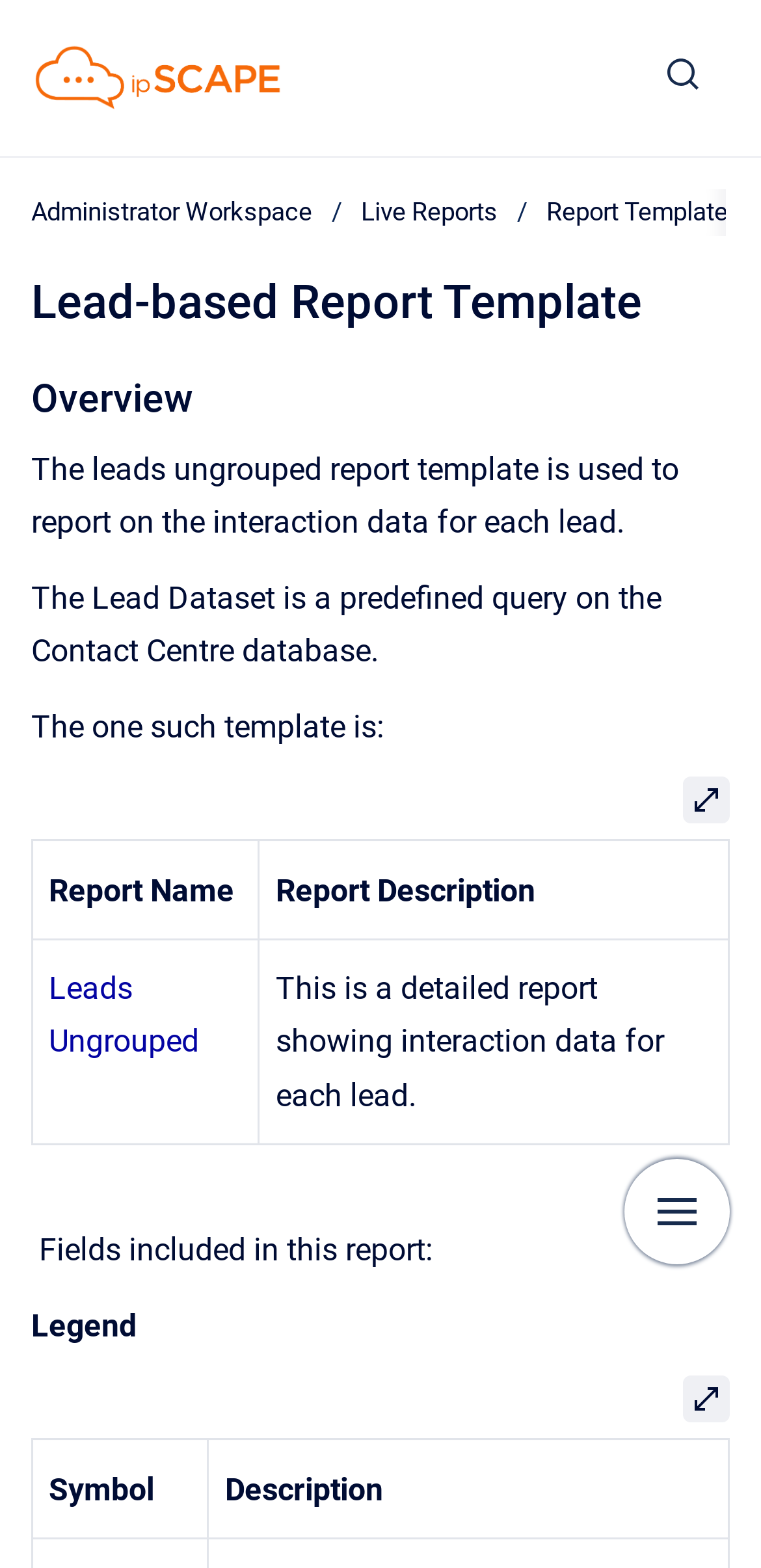Using the webpage screenshot and the element description Data Processing Agreement, determine the bounding box coordinates. Specify the coordinates in the format (top-left x, top-left y, bottom-right x, bottom-right y) with values ranging from 0 to 1.

None